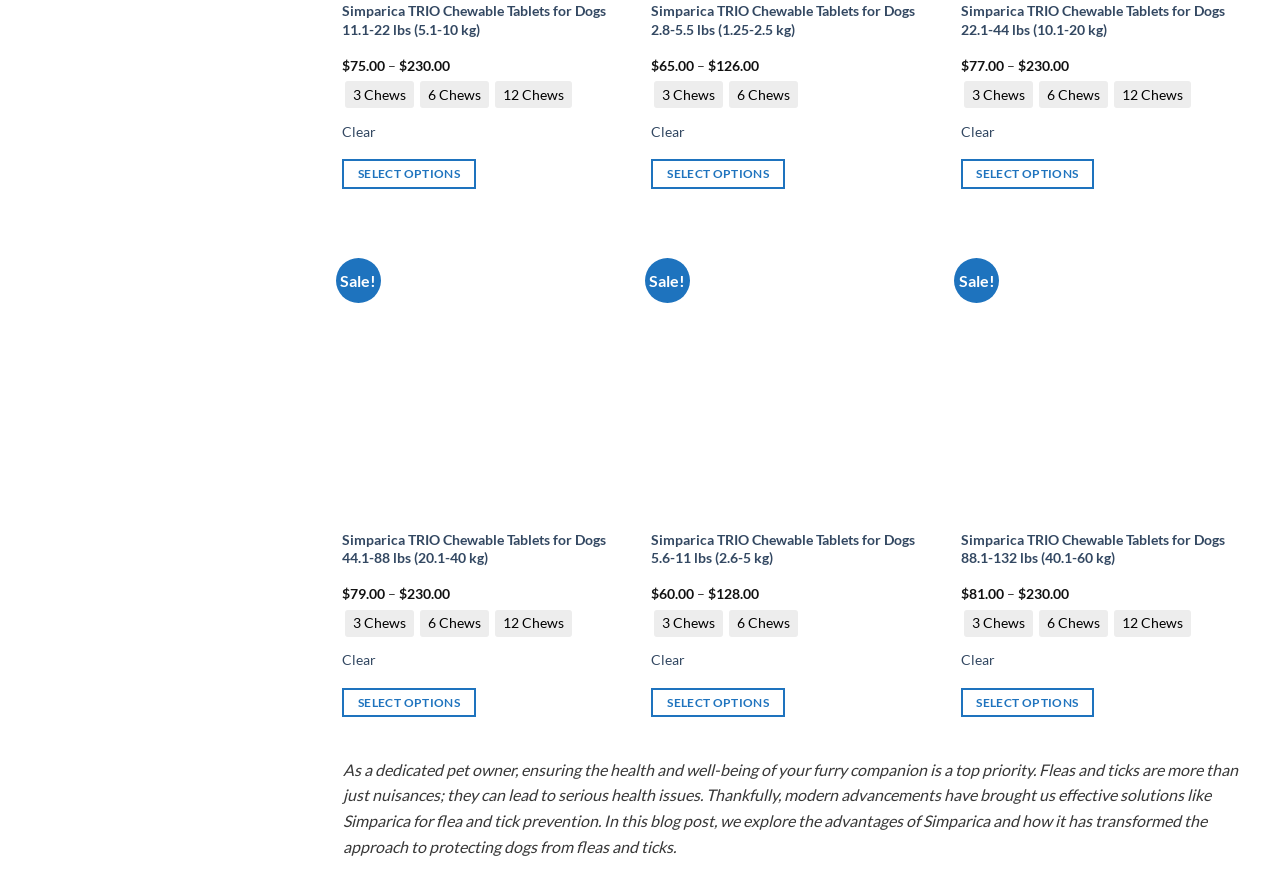What is the price range of Simparica TRIO Chewable Tablets for Dogs 11.1-22 lbs?
Please respond to the question with as much detail as possible.

I found the price range by looking at the static text elements next to the '–' symbol, which indicates a range. The prices are $75.00 and $230.00.